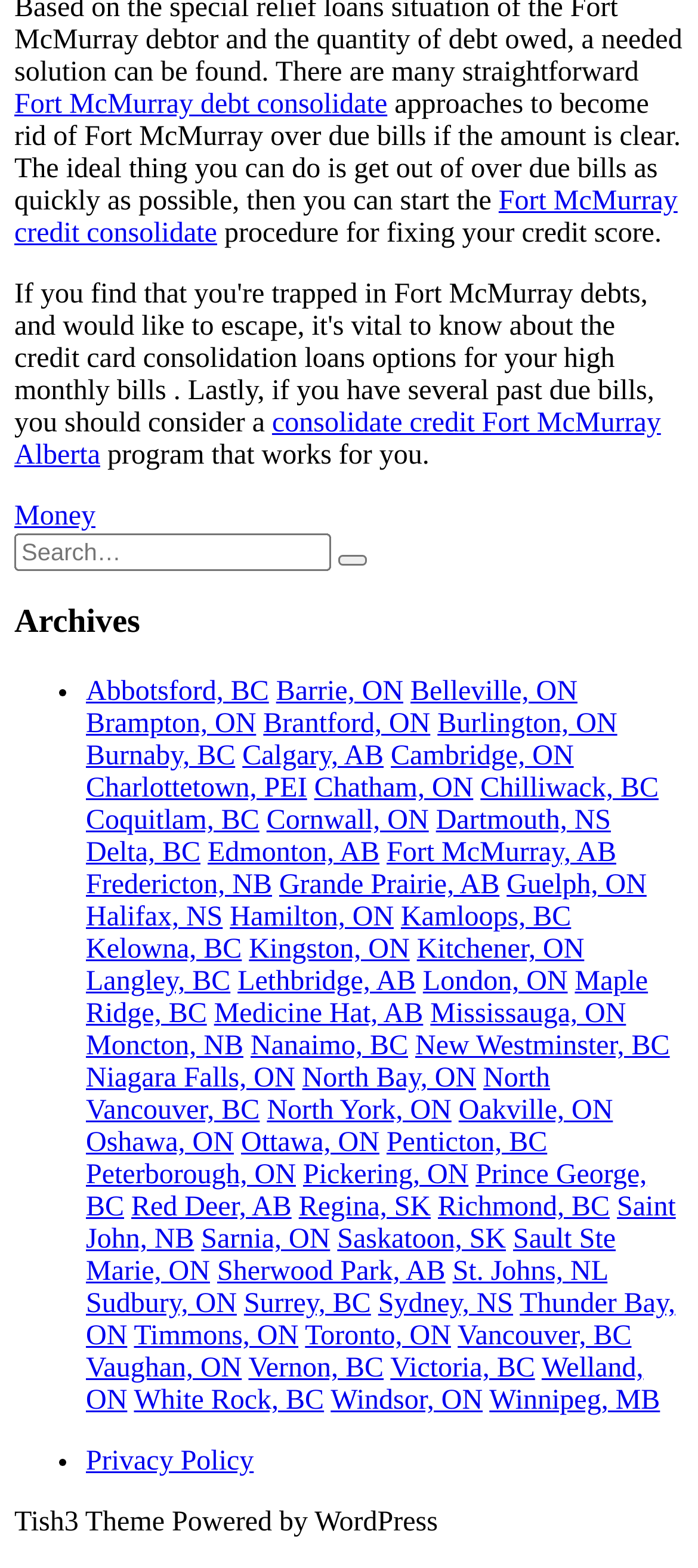Can you give a detailed response to the following question using the information from the image? What is the focus of the text at the top of the webpage?

The text at the top of the webpage appears to be discussing approaches to debt consolidation, with a focus on getting out of debt quickly and improving credit scores.